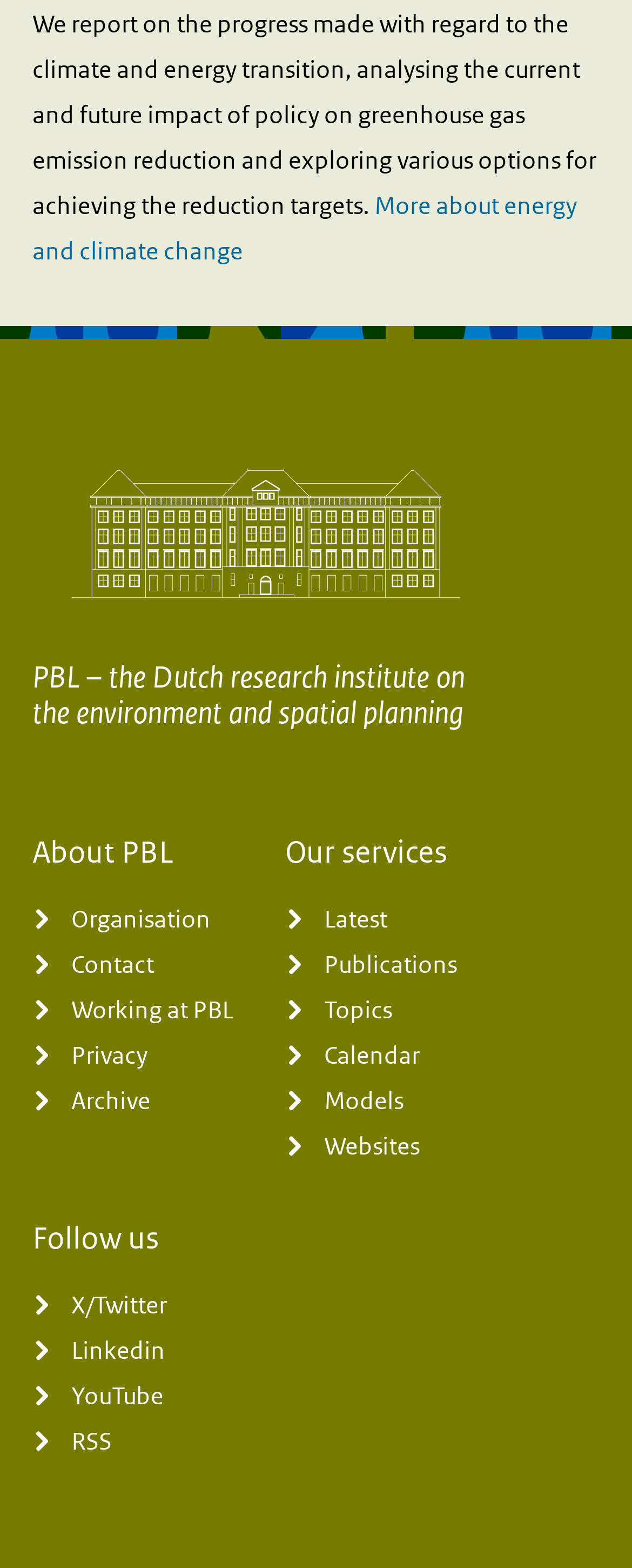Determine the bounding box coordinates for the area that needs to be clicked to fulfill this task: "Learn more about energy and climate change". The coordinates must be given as four float numbers between 0 and 1, i.e., [left, top, right, bottom].

[0.051, 0.121, 0.913, 0.17]